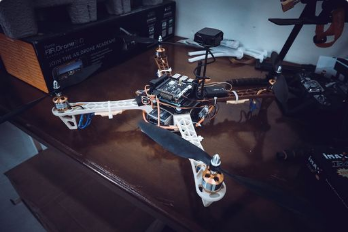Please examine the image and provide a detailed answer to the question: What is the purpose of the mix of materials in the drone's design?

The mix of materials in the drone's design is aimed at achieving optimal flight performance, which suggests that the drone is designed to be durable and lightweight, allowing it to fly efficiently and effectively.